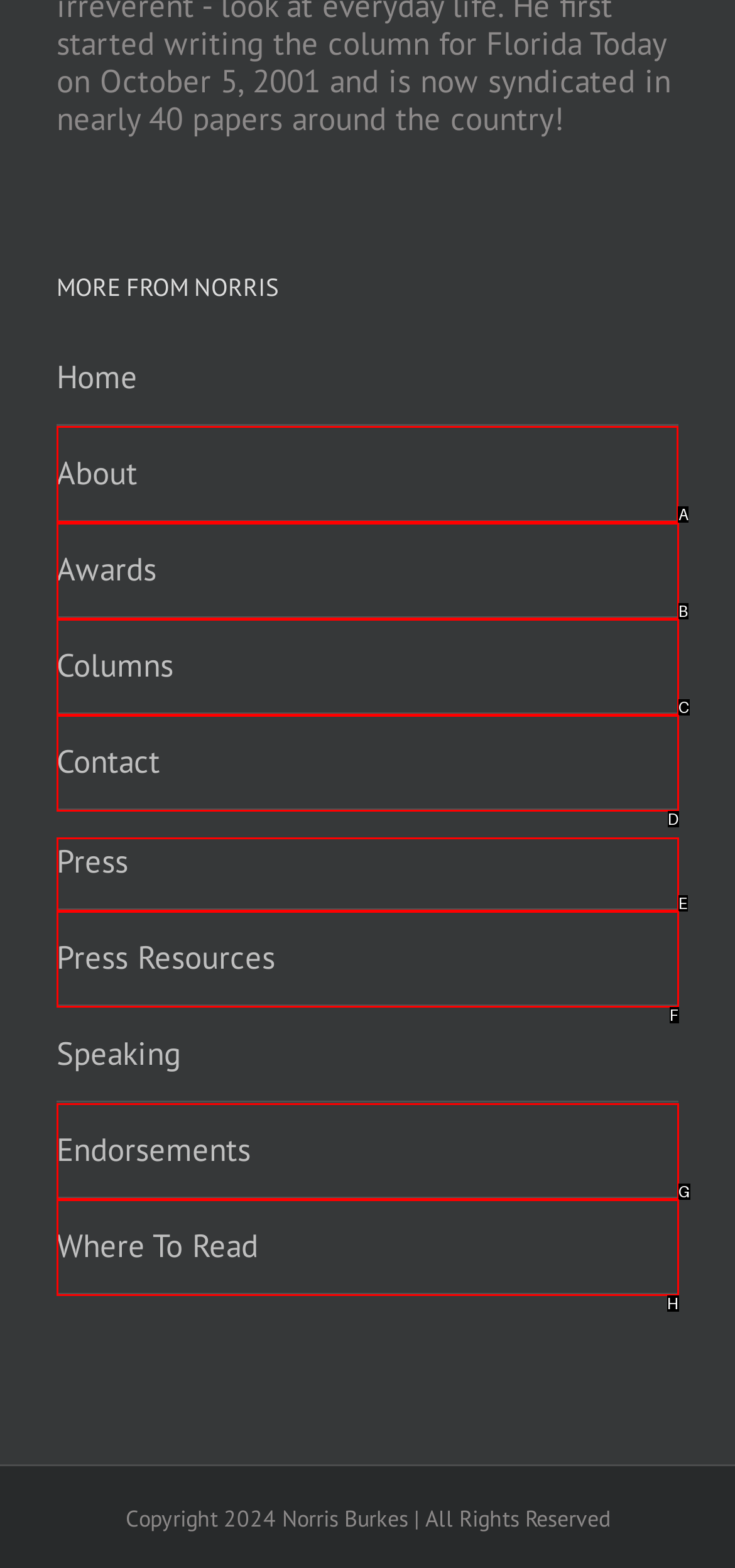Select the appropriate HTML element to click on to finish the task: Contact us.
Answer with the letter corresponding to the selected option.

None